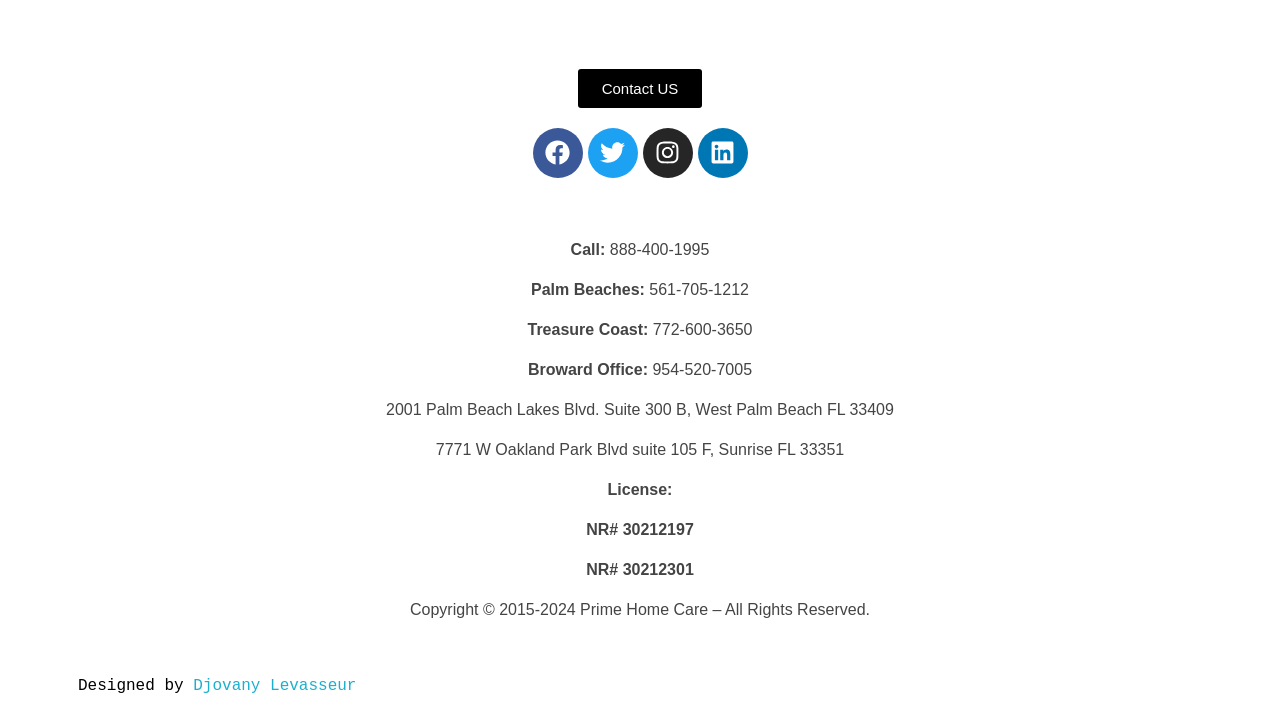What is the phone number for Palm Beaches?
From the image, respond with a single word or phrase.

561-705-1212